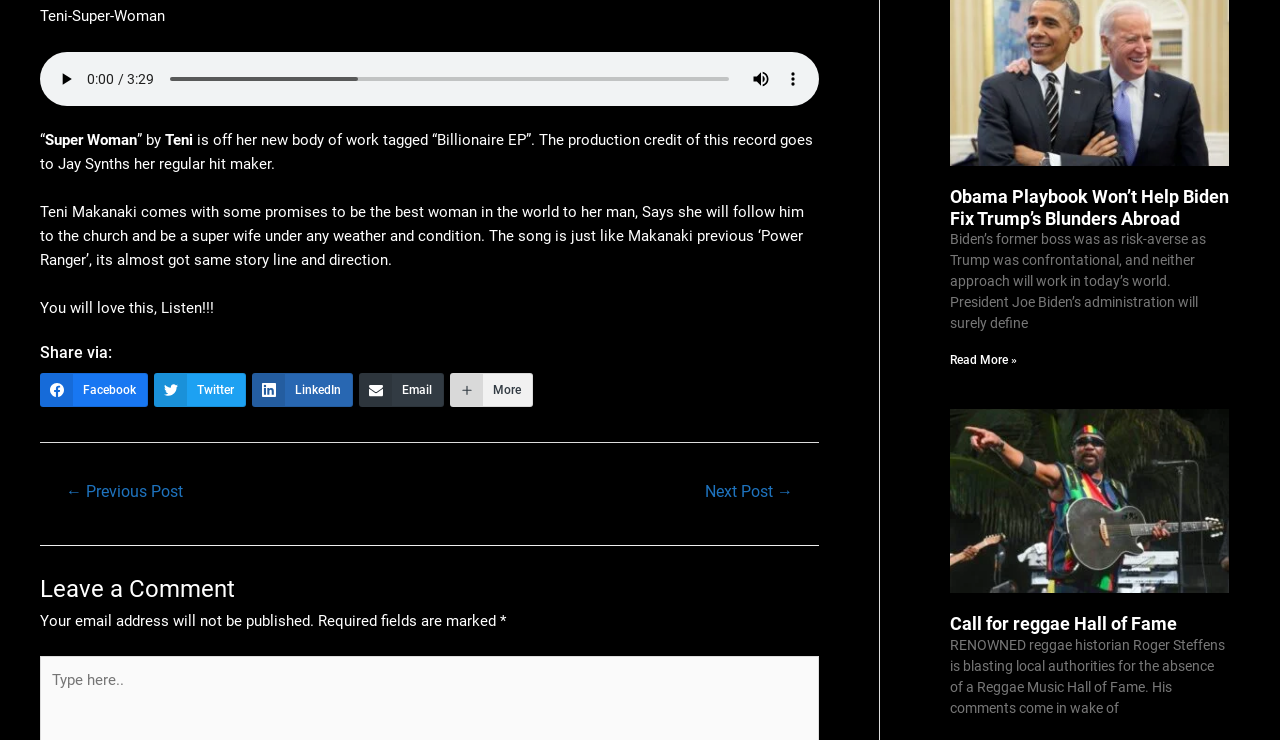Reply to the question with a single word or phrase:
Is there an audio player on the page?

Yes